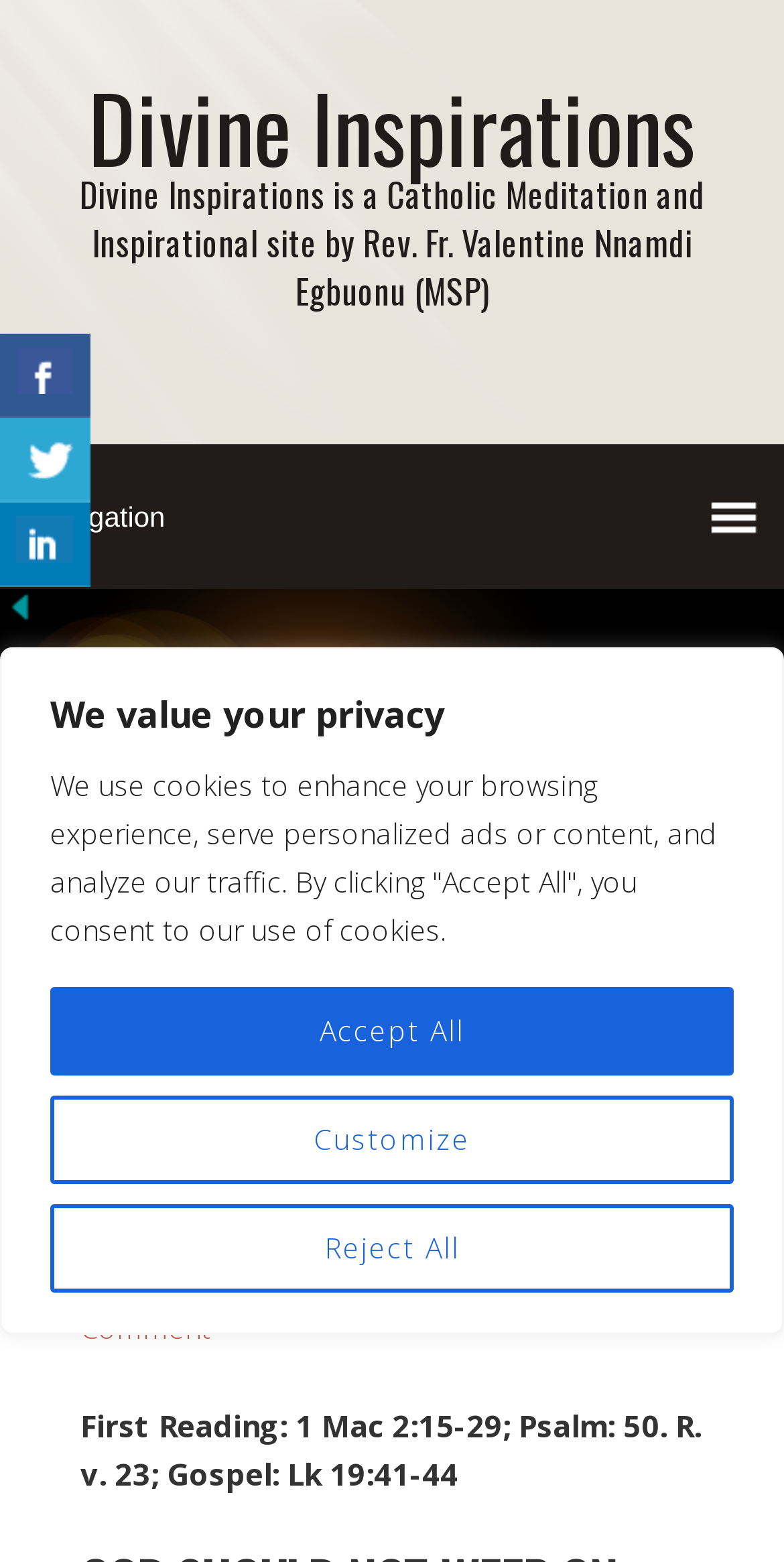Locate the bounding box coordinates of the element you need to click to accomplish the task described by this instruction: "Visit the Divine Inspirations website".

[0.113, 0.037, 0.887, 0.124]